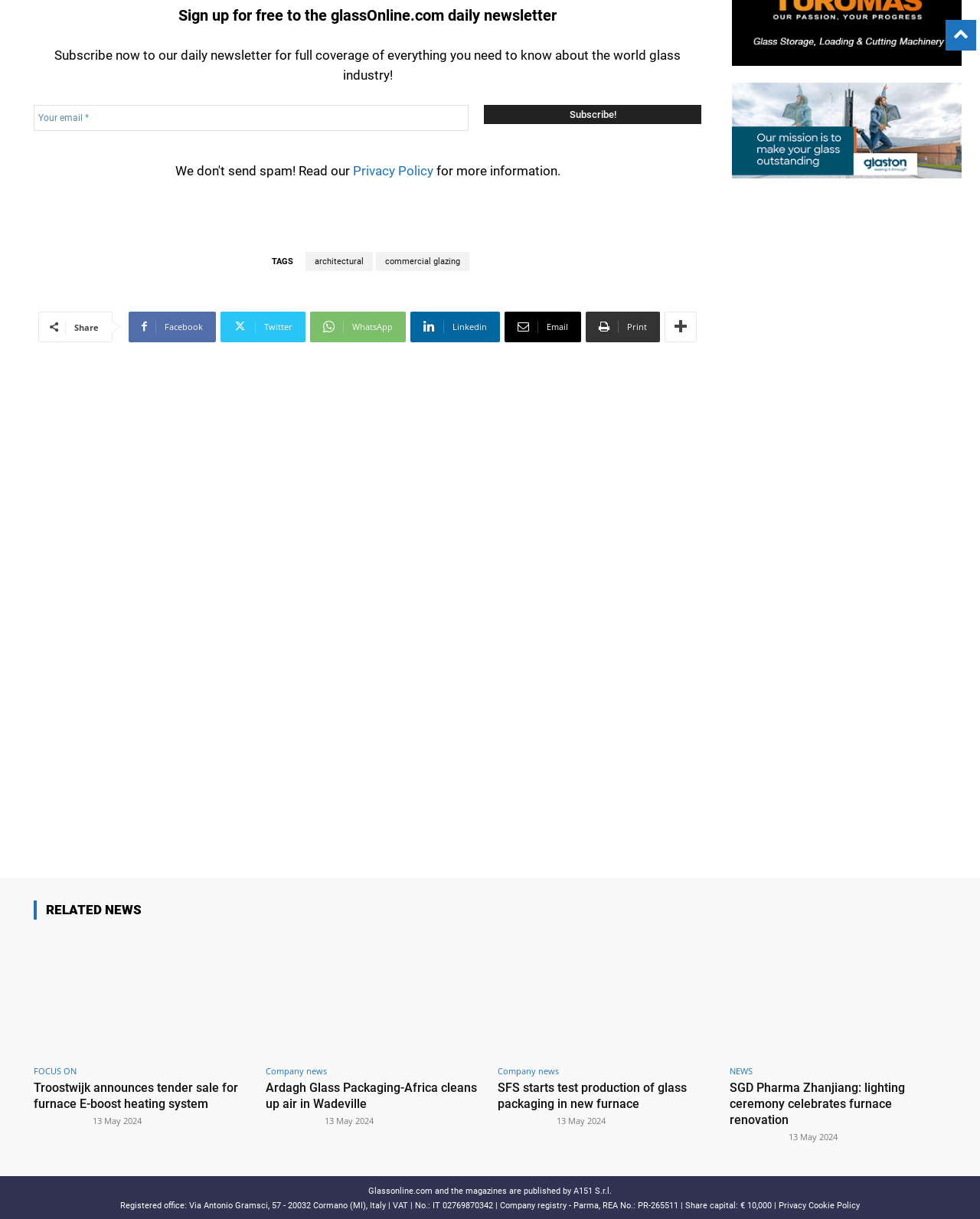Show the bounding box coordinates of the element that should be clicked to complete the task: "Share on Facebook".

[0.131, 0.256, 0.22, 0.281]